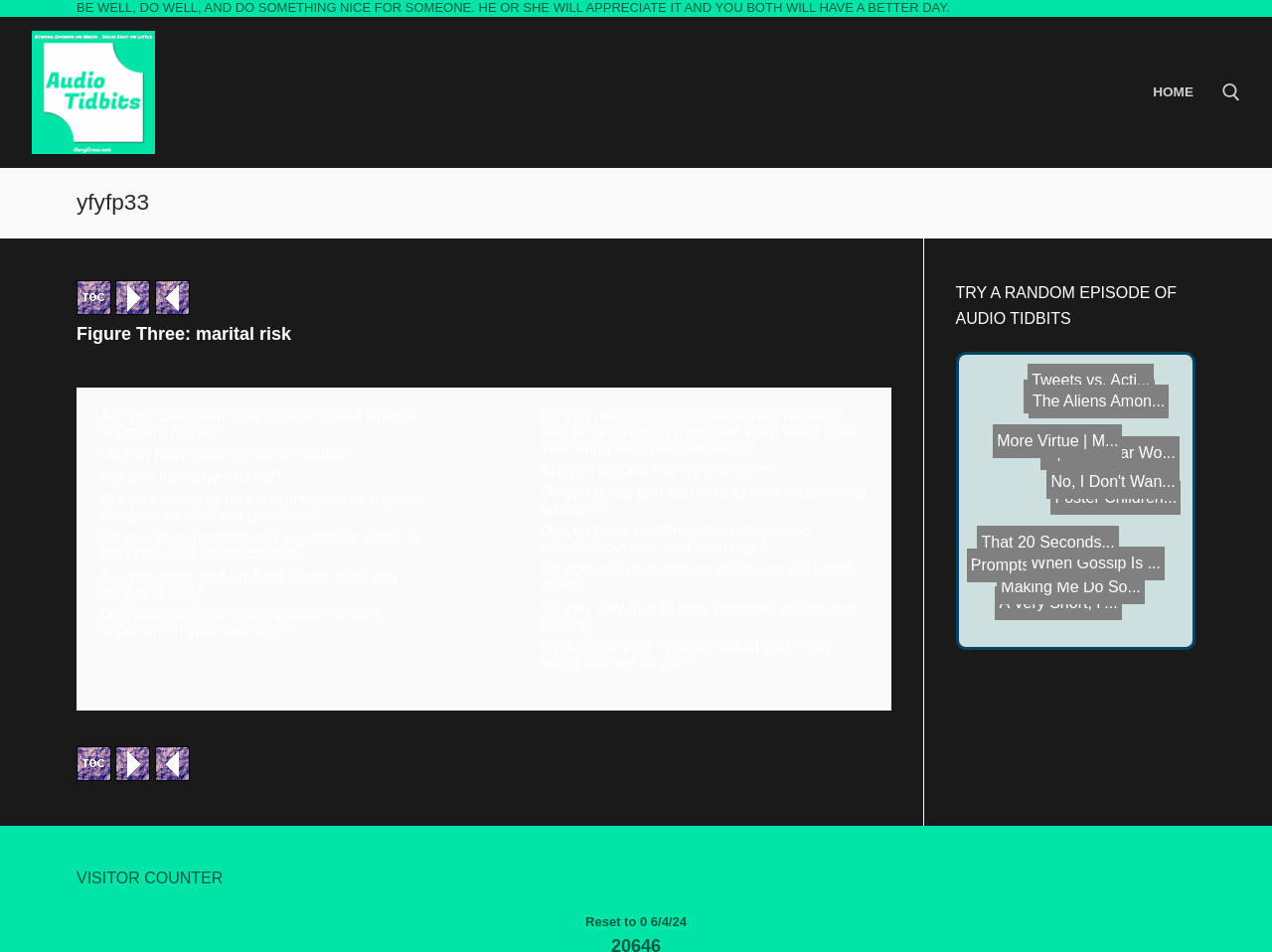How many links are there in the complementary section?
Look at the image and answer the question with a single word or phrase.

10